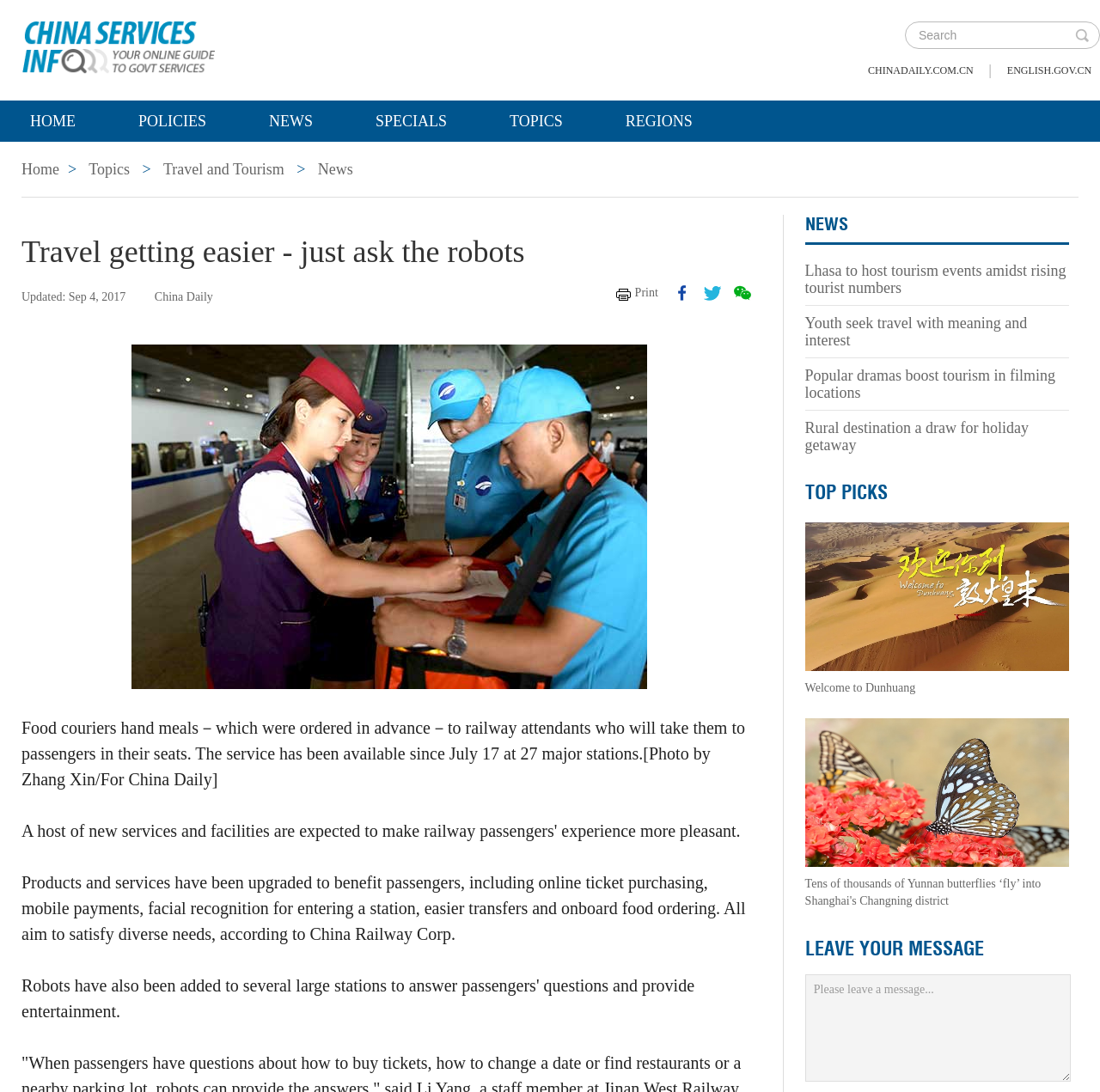Please determine the bounding box coordinates of the section I need to click to accomplish this instruction: "Read news about travel and tourism".

[0.148, 0.147, 0.258, 0.163]